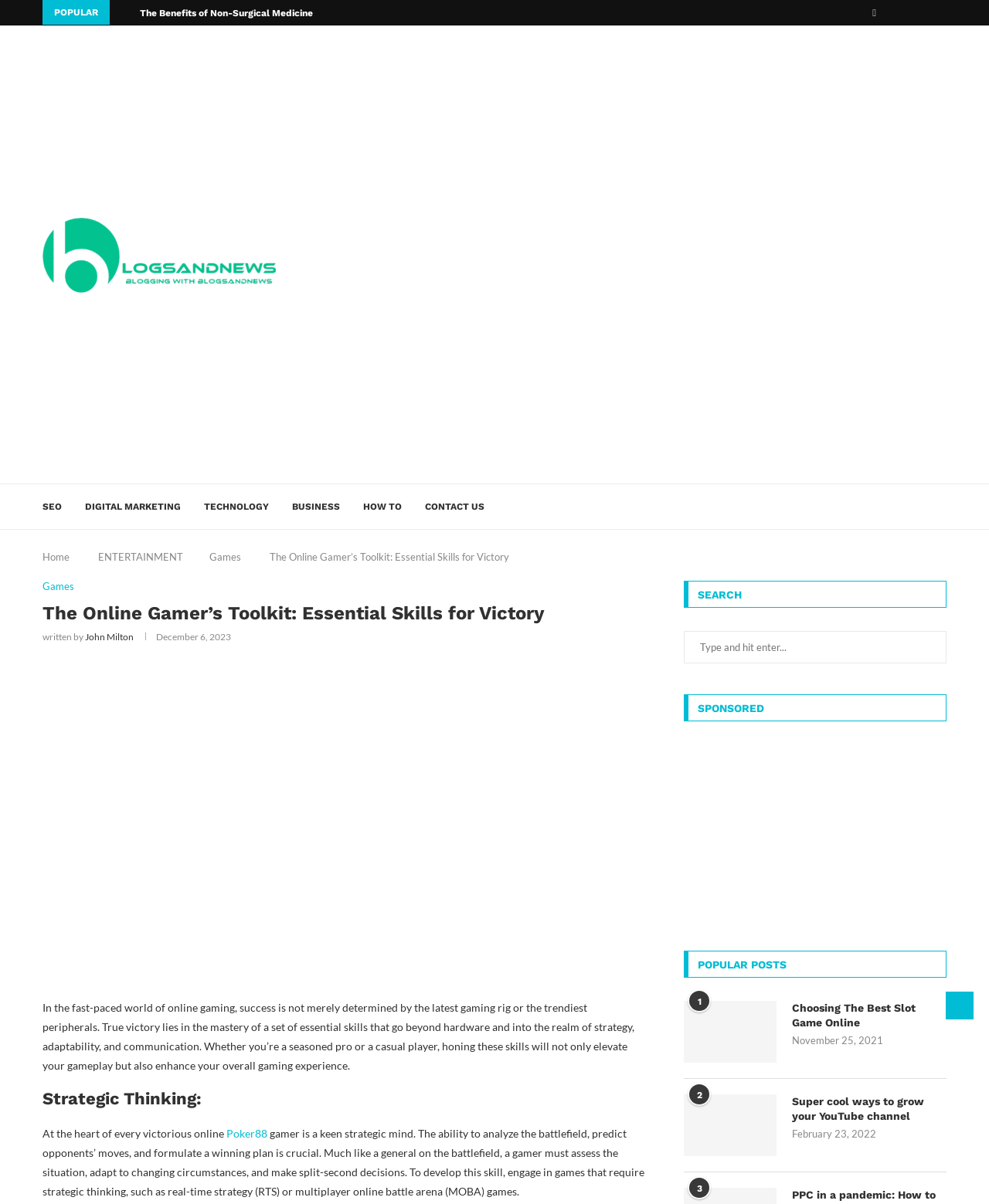Please locate the bounding box coordinates of the element's region that needs to be clicked to follow the instruction: "Click on the 'CONTACT US' link". The bounding box coordinates should be provided as four float numbers between 0 and 1, i.e., [left, top, right, bottom].

[0.43, 0.402, 0.49, 0.44]